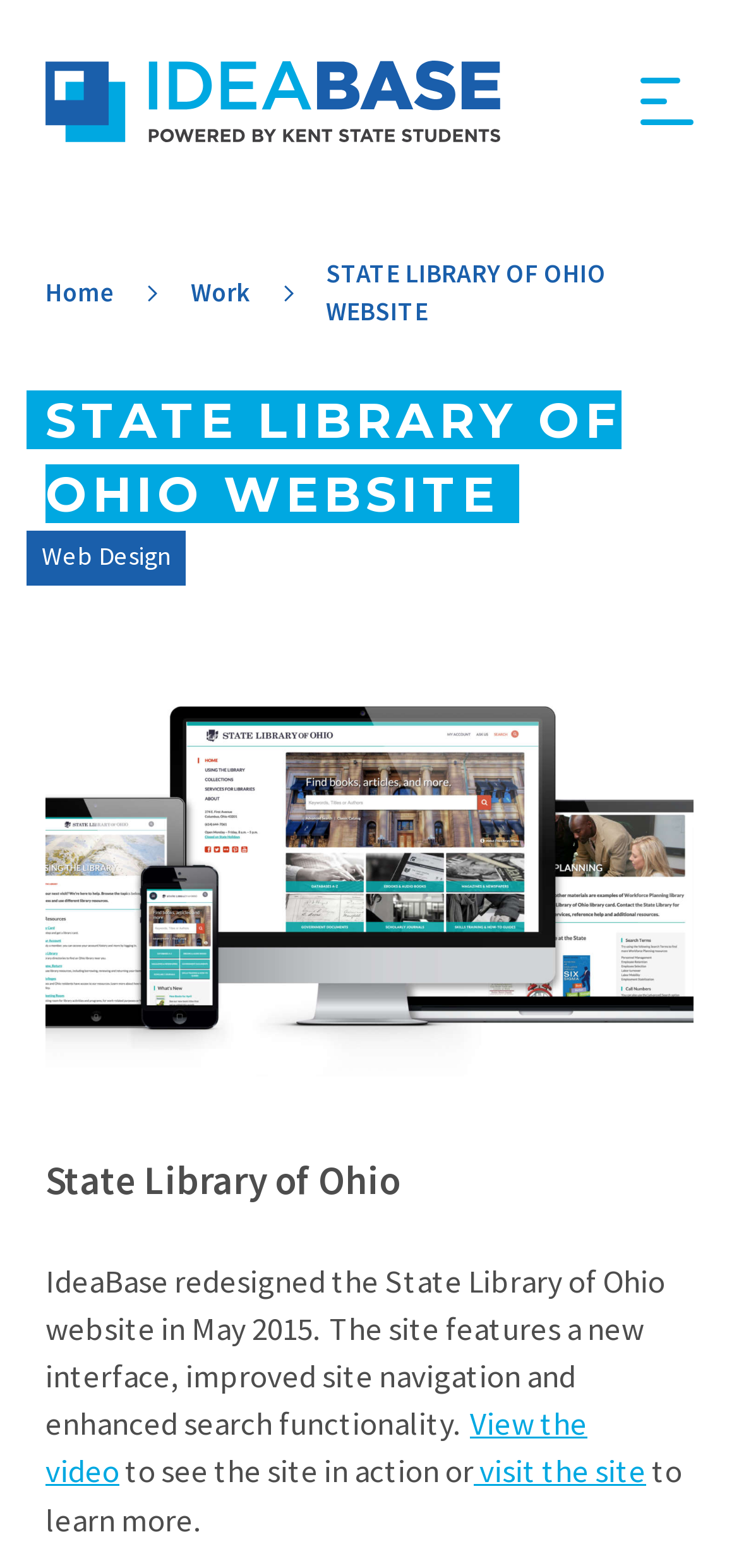Select the bounding box coordinates of the element I need to click to carry out the following instruction: "Watch the video about the website redesign".

[0.062, 0.895, 0.795, 0.952]